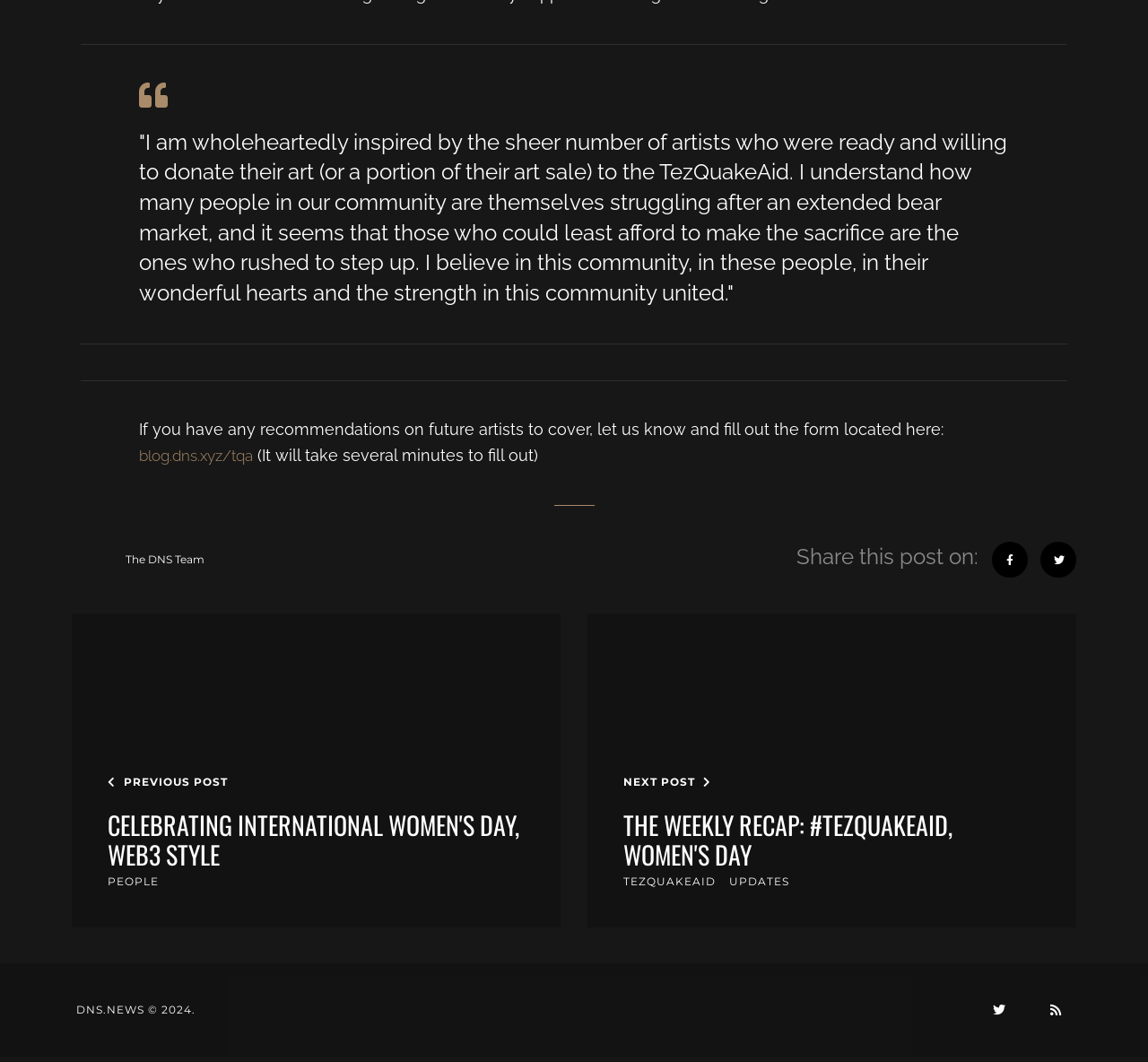Pinpoint the bounding box coordinates of the element that must be clicked to accomplish the following instruction: "Visit the DNS Team page". The coordinates should be in the format of four float numbers between 0 and 1, i.e., [left, top, right, bottom].

[0.062, 0.515, 0.178, 0.549]